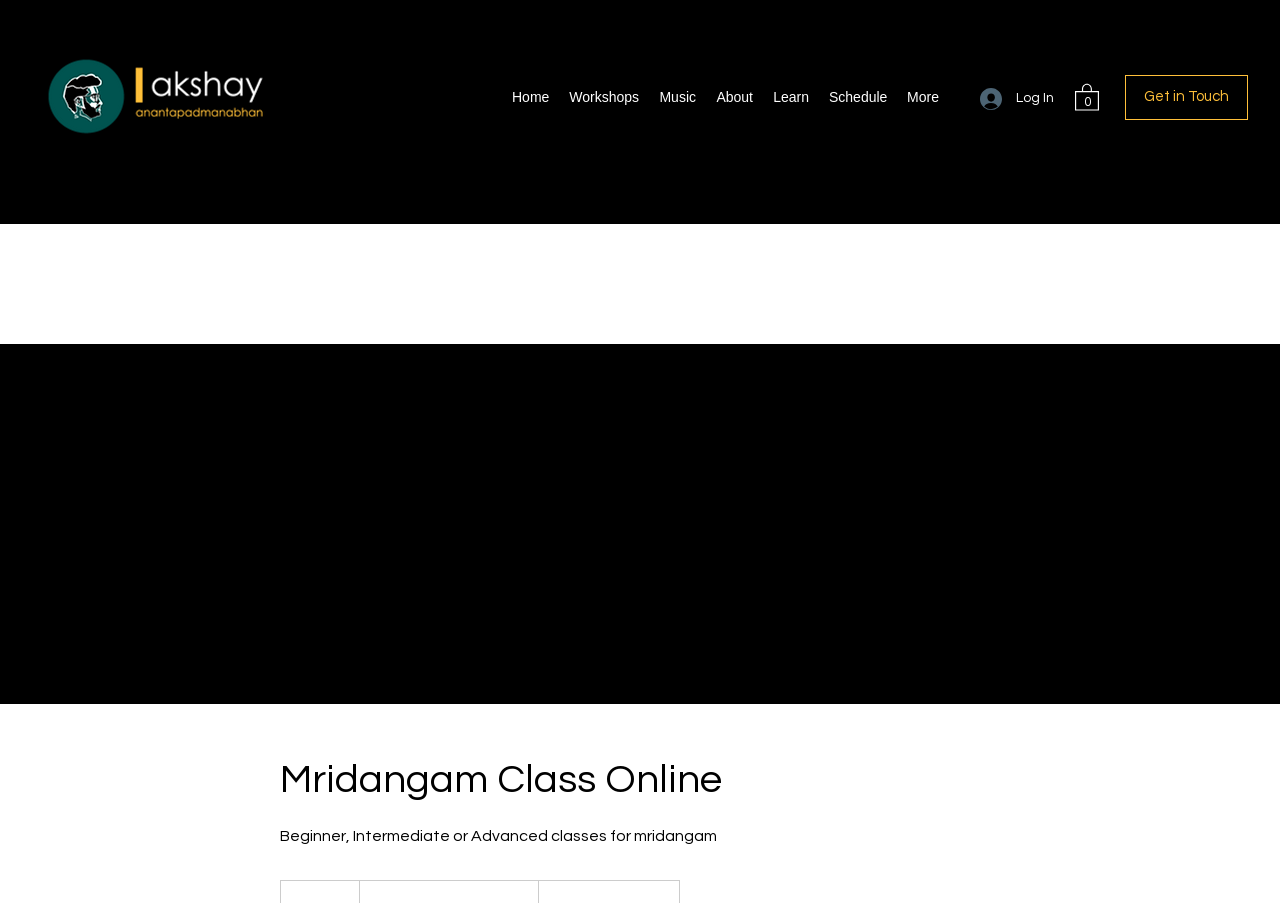Can you find and provide the main heading text of this webpage?

Mridangam Class Online